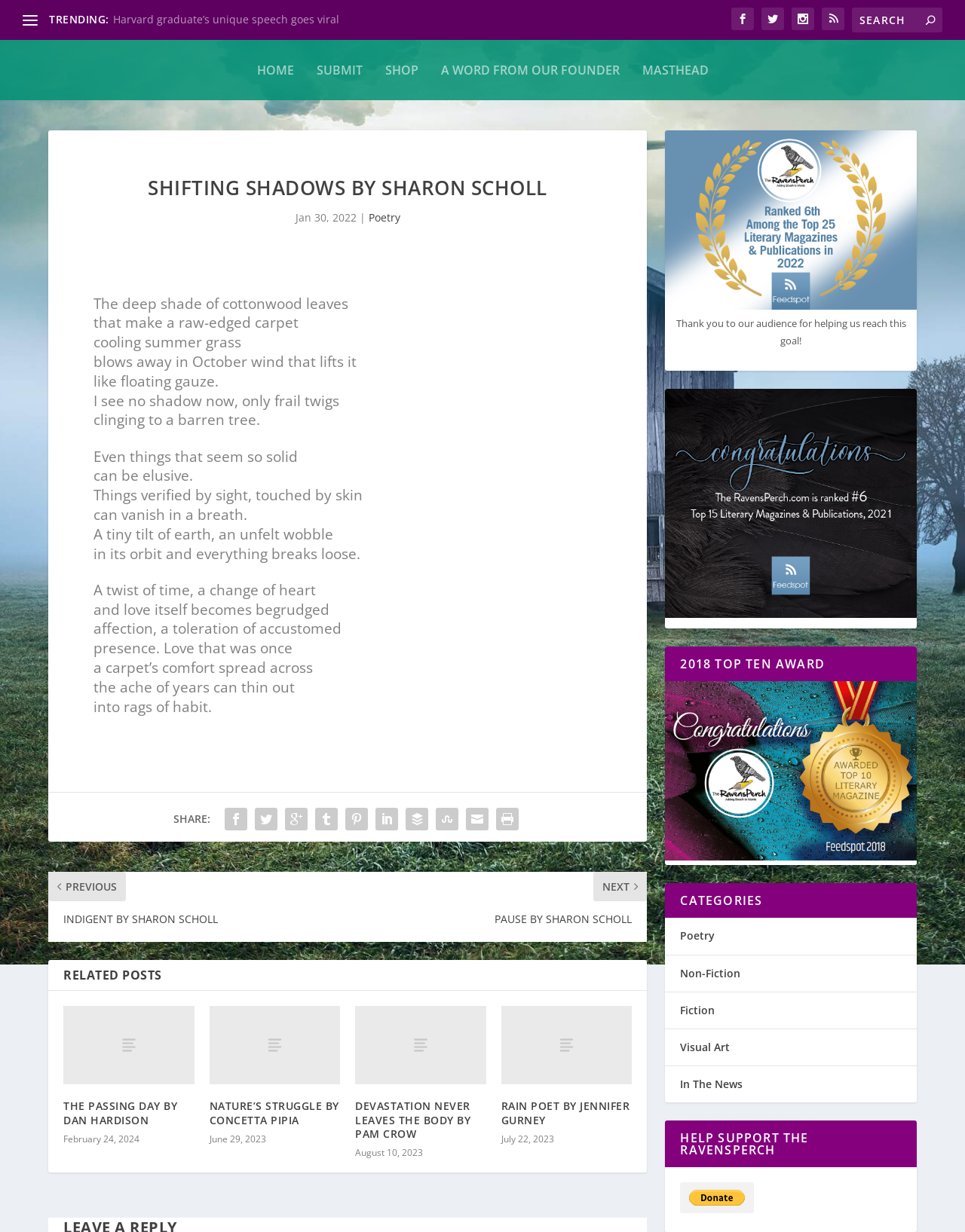Find the bounding box of the element with the following description: "name="s" placeholder="Search" title="Search for:"". The coordinates must be four float numbers between 0 and 1, formatted as [left, top, right, bottom].

[0.883, 0.006, 0.977, 0.026]